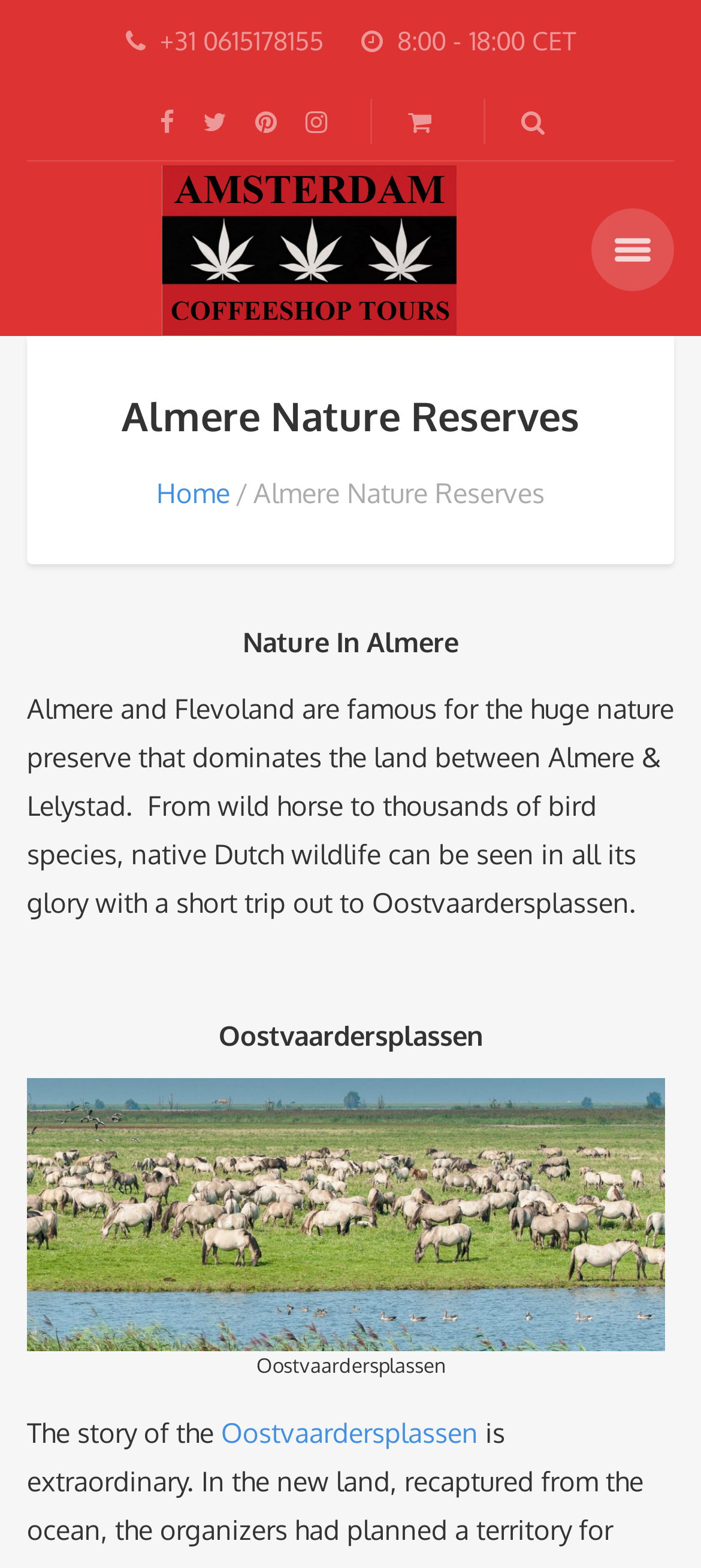Provide a brief response using a word or short phrase to this question:
How many social media links are available on the webpage?

6